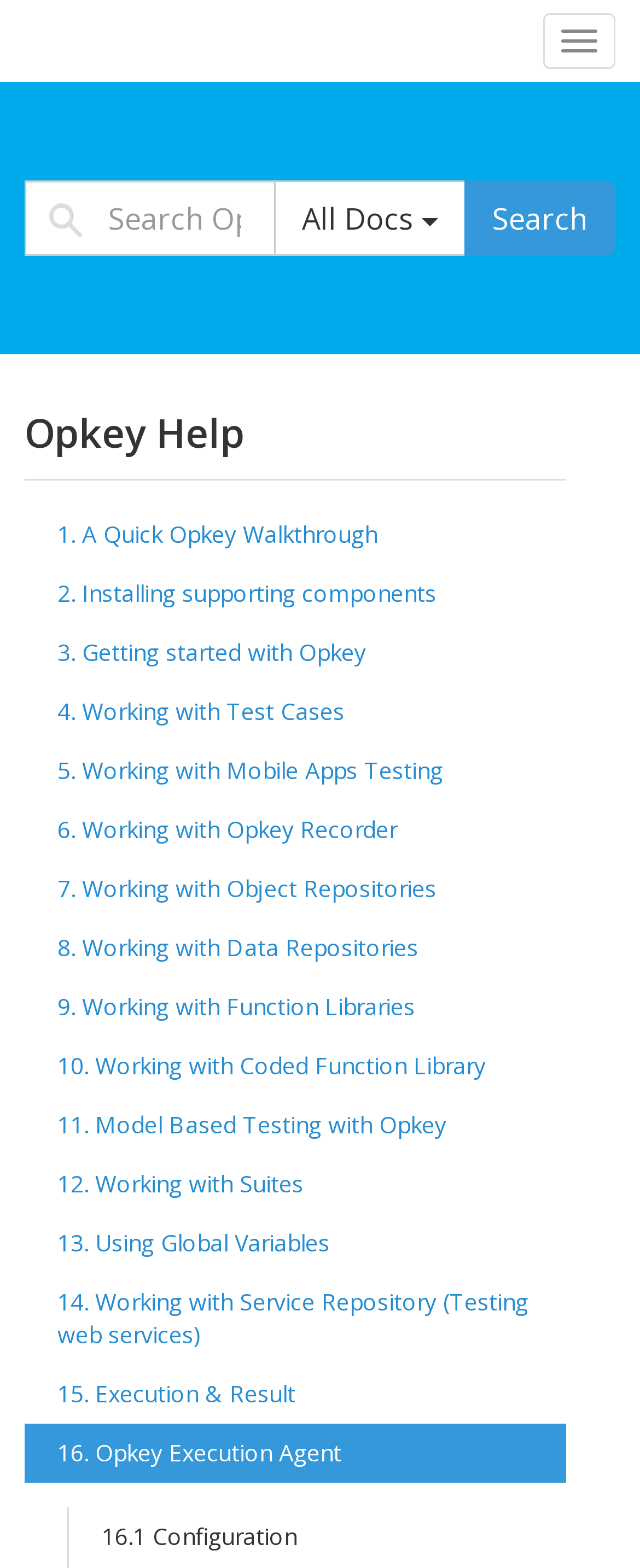Please identify the bounding box coordinates of the element's region that I should click in order to complete the following instruction: "check the imprint". The bounding box coordinates consist of four float numbers between 0 and 1, i.e., [left, top, right, bottom].

None